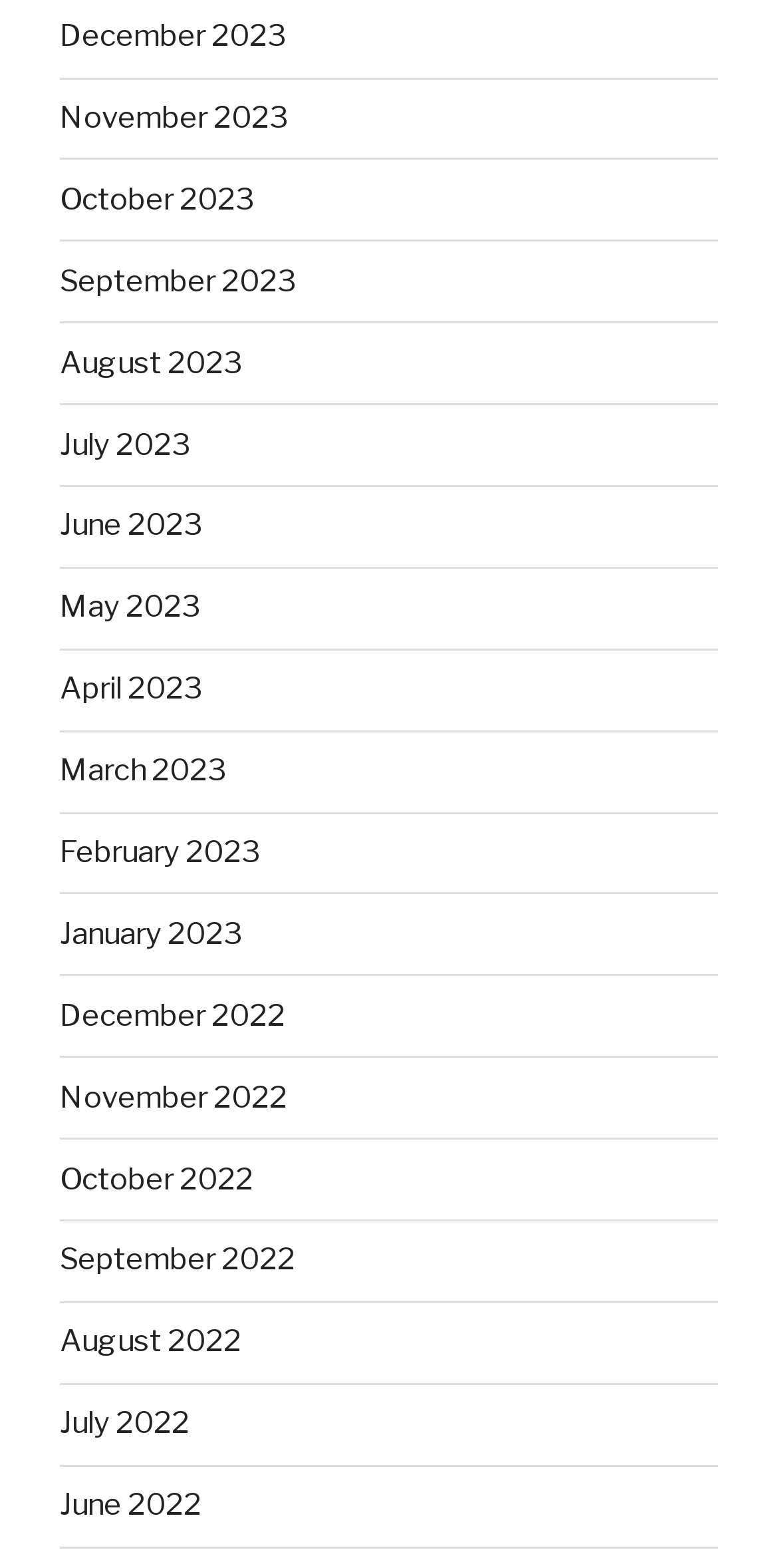Kindly determine the bounding box coordinates for the clickable area to achieve the given instruction: "View August 2023".

[0.077, 0.22, 0.31, 0.243]